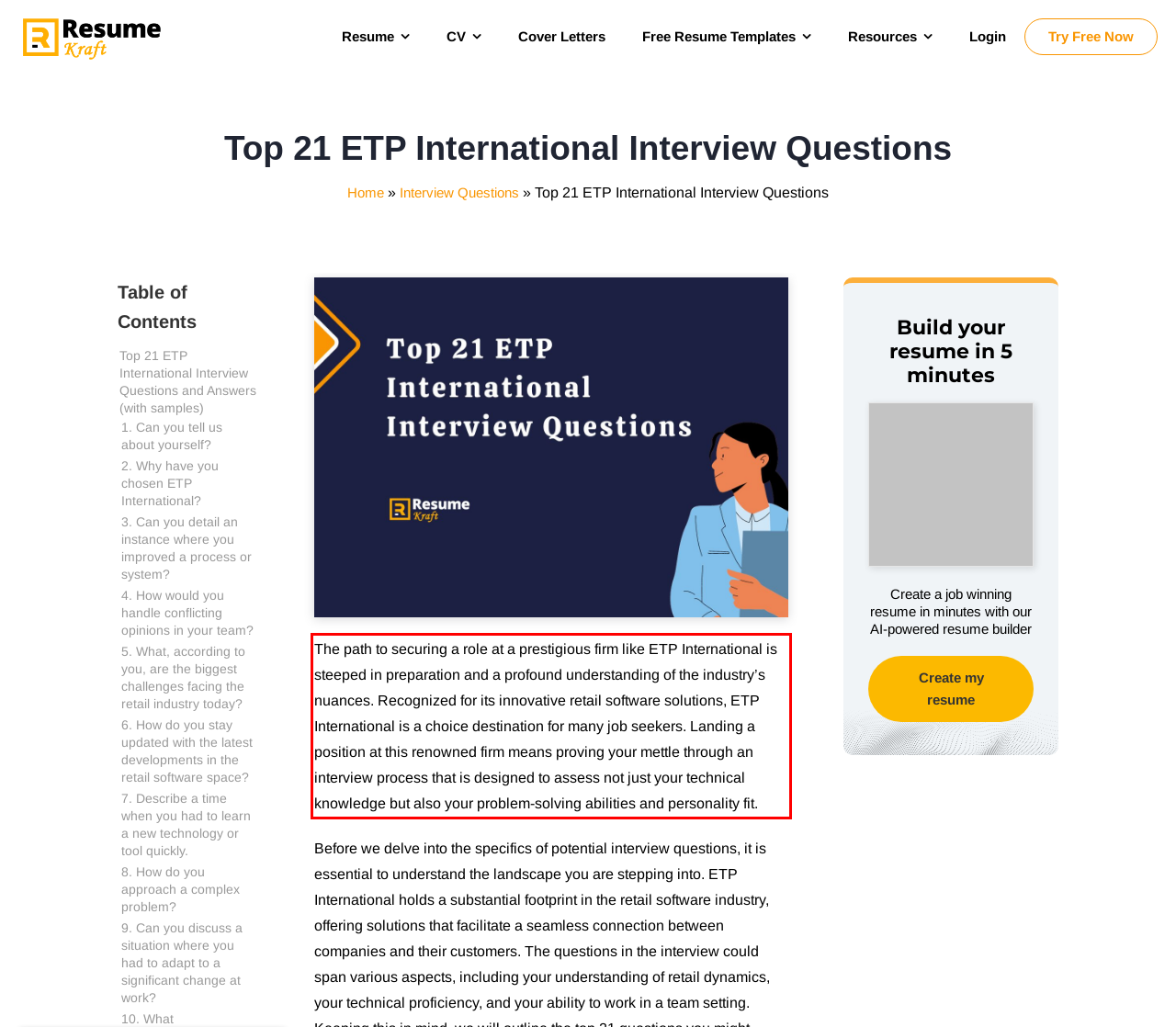There is a screenshot of a webpage with a red bounding box around a UI element. Please use OCR to extract the text within the red bounding box.

The path to securing a role at a prestigious firm like ETP International is steeped in preparation and a profound understanding of the industry’s nuances. Recognized for its innovative retail software solutions, ETP International is a choice destination for many job seekers. Landing a position at this renowned firm means proving your mettle through an interview process that is designed to assess not just your technical knowledge but also your problem-solving abilities and personality fit.